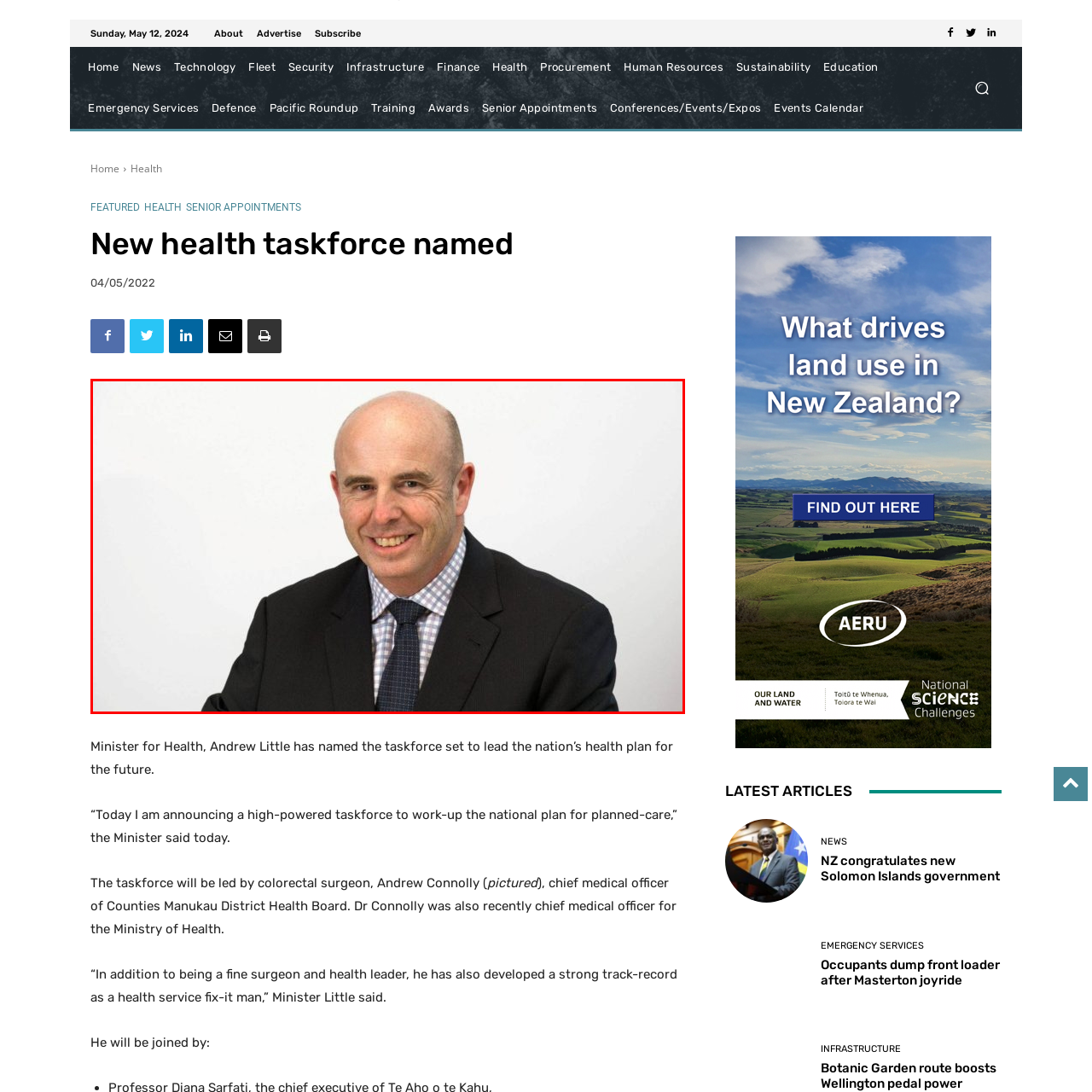Construct a detailed caption for the image enclosed in the red box.

The image features a professional portrait of a man with a warm smile, dressed in a formal suit and tie. He has short, closely cropped hair, and he is positioned against a clean, light background, which enhances the focus on his expression and attire. This image accompanies an announcement related to a newly formed health taskforce, led by a prominent figure in the healthcare sector, suggesting the importance of leadership in the ongoing national health planning efforts. The photograph captures a sense of confidence and approachability, making it suitable for a press release or informational article about health initiatives.